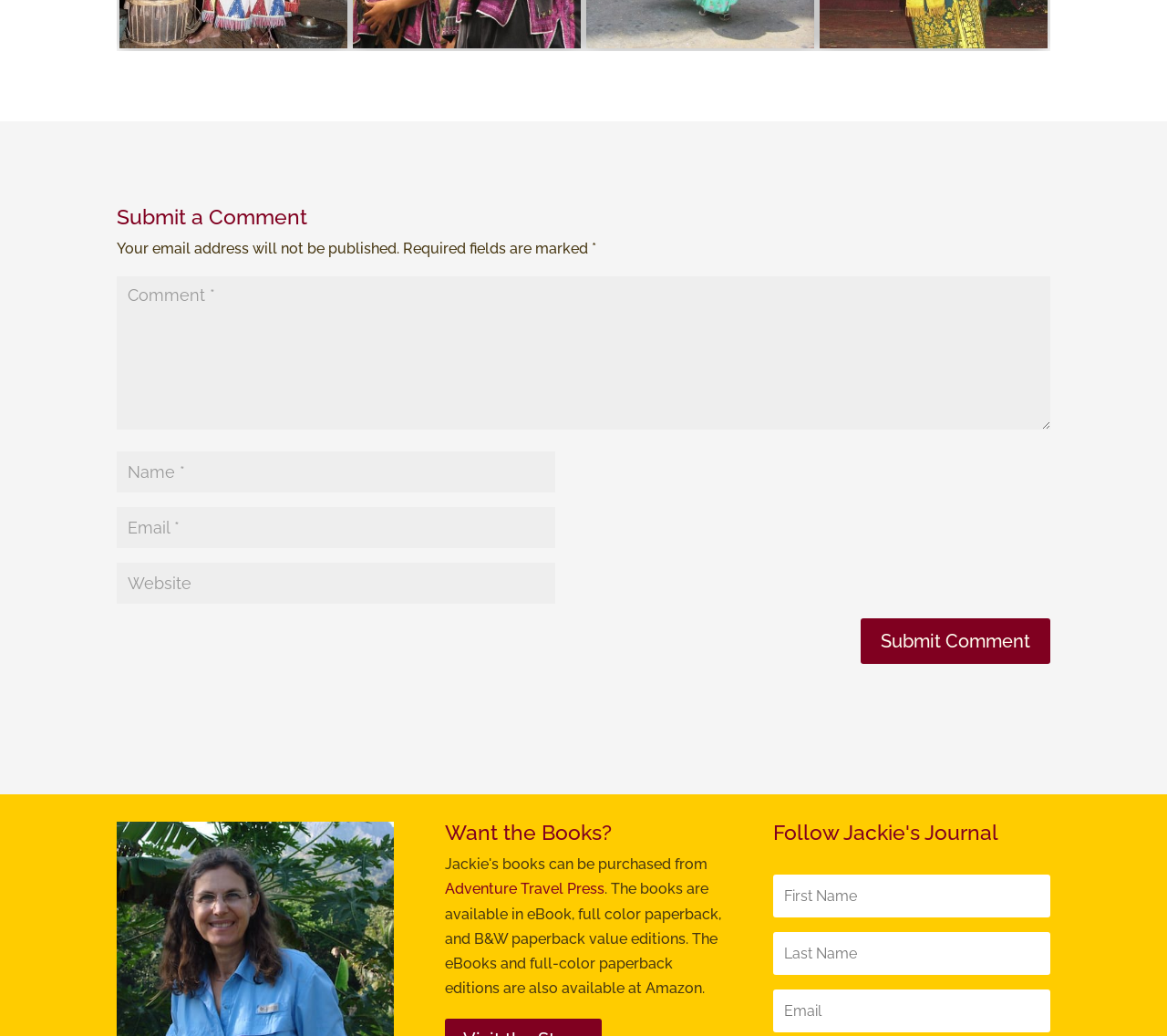What is the purpose of the 'Submit Comment' button?
Carefully analyze the image and provide a thorough answer to the question.

The 'Submit Comment' button is located below the textboxes for submitting a comment, and its purpose is to submit the comment after filling in the required fields.